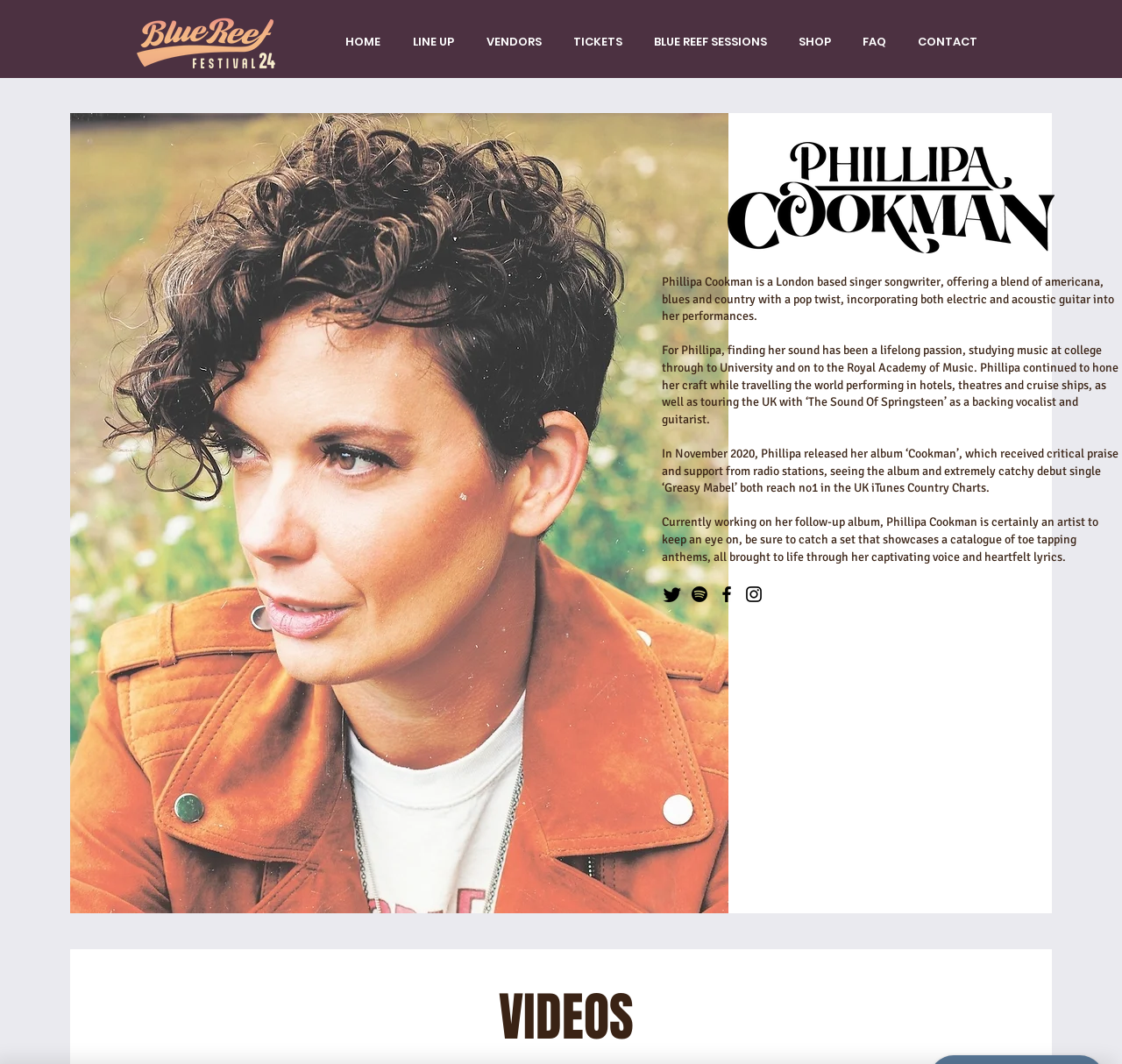What is the name of Phillipa Cookman's album released in 2020?
Using the image as a reference, give an elaborate response to the question.

According to the webpage content, specifically the StaticText element with the text 'In November 2020, Phillipa released her album ‘Cookman’, ...', the name of Phillipa Cookman's album released in 2020 is 'Cookman'.